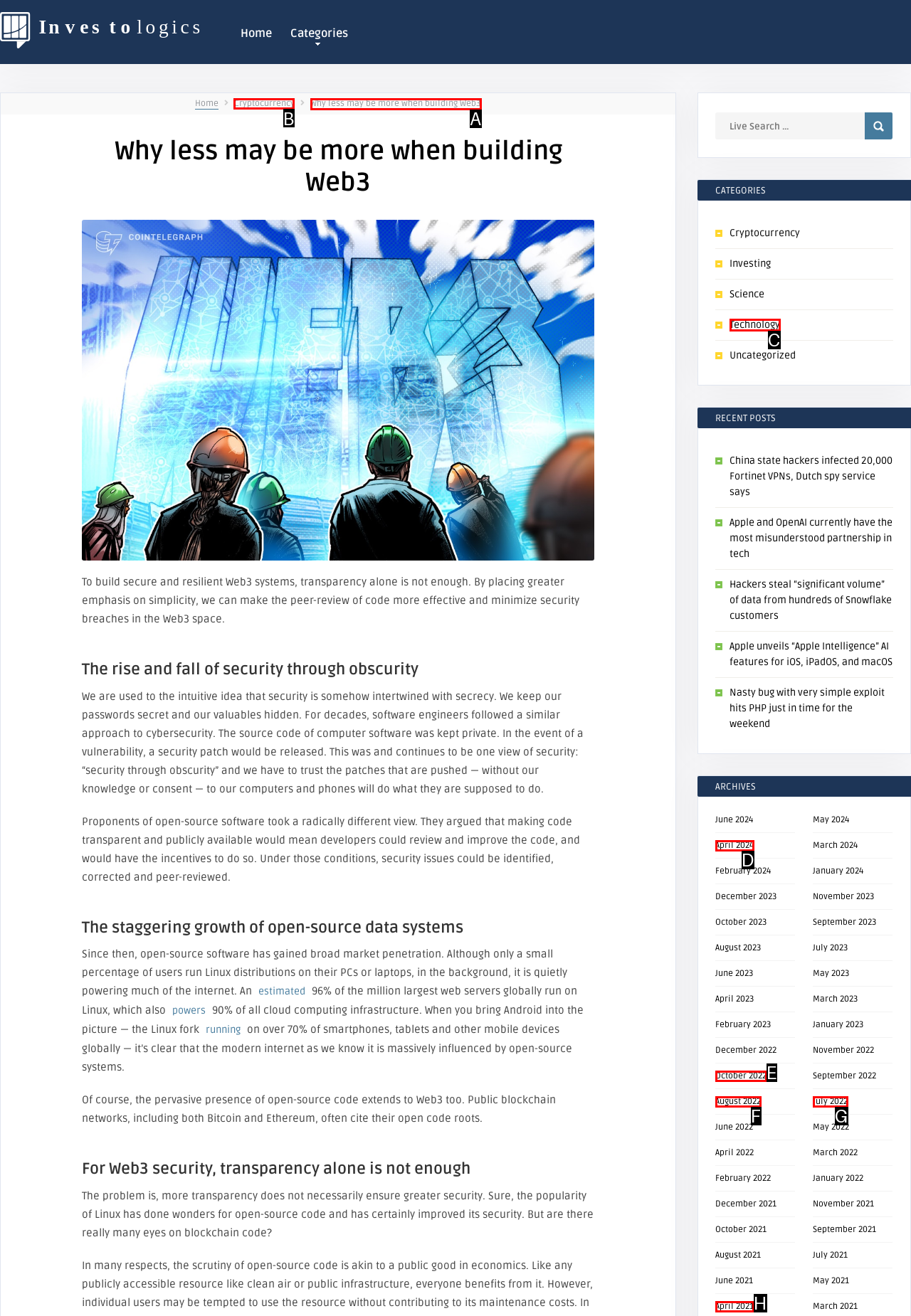For the given instruction: Browse the 'Cryptocurrency' category, determine which boxed UI element should be clicked. Answer with the letter of the corresponding option directly.

B